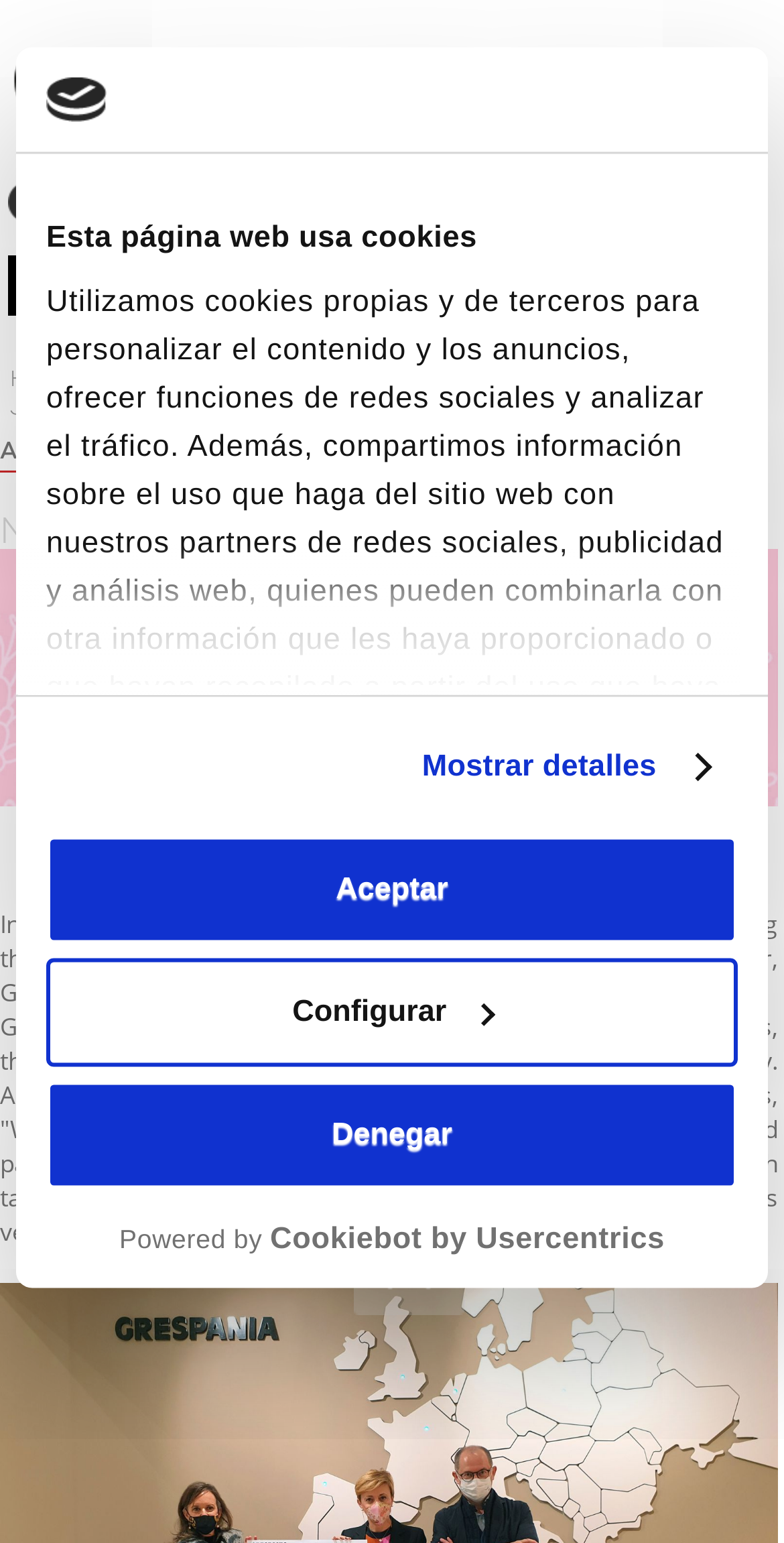Identify the bounding box coordinates of the part that should be clicked to carry out this instruction: "Go to Grespania S.A.".

[0.01, 0.051, 0.613, 0.07]